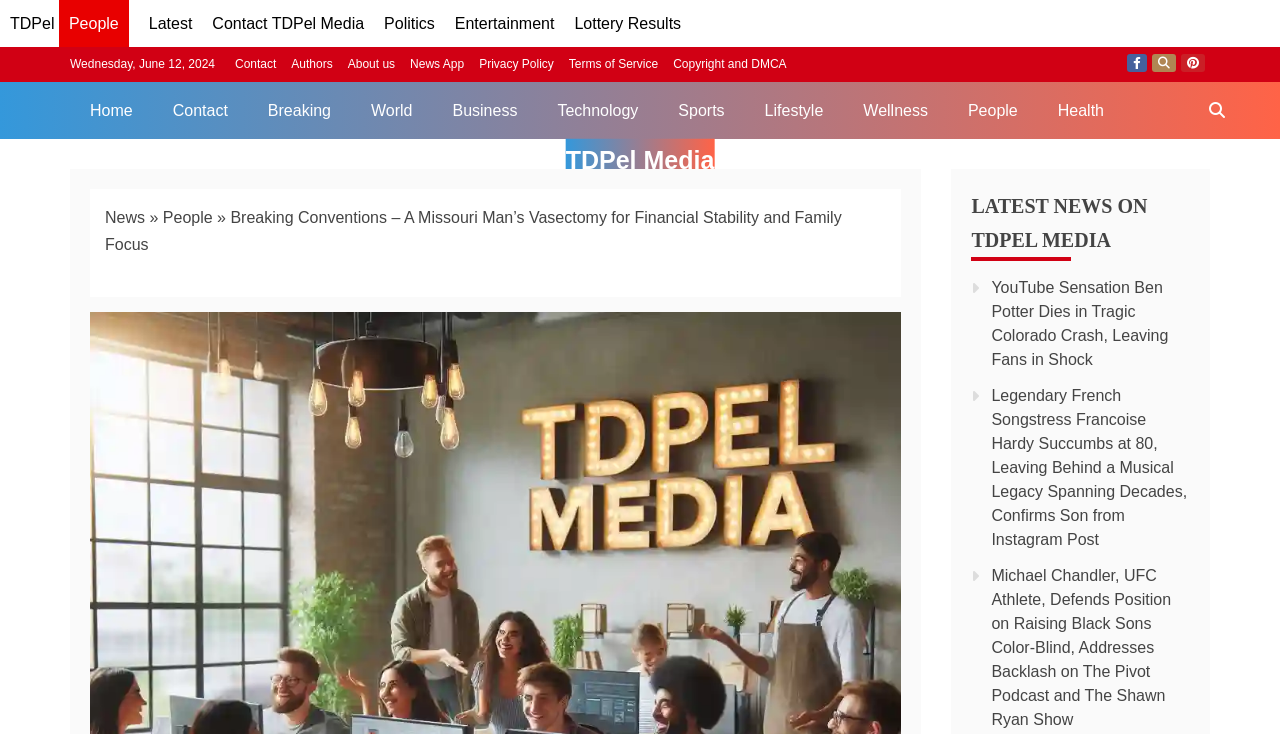What is the date displayed on the webpage?
Analyze the screenshot and provide a detailed answer to the question.

I found the date by looking at the StaticText element with the text 'Wednesday, June 12, 2024' located at [0.055, 0.078, 0.168, 0.097]. This element is likely a date display on the webpage.